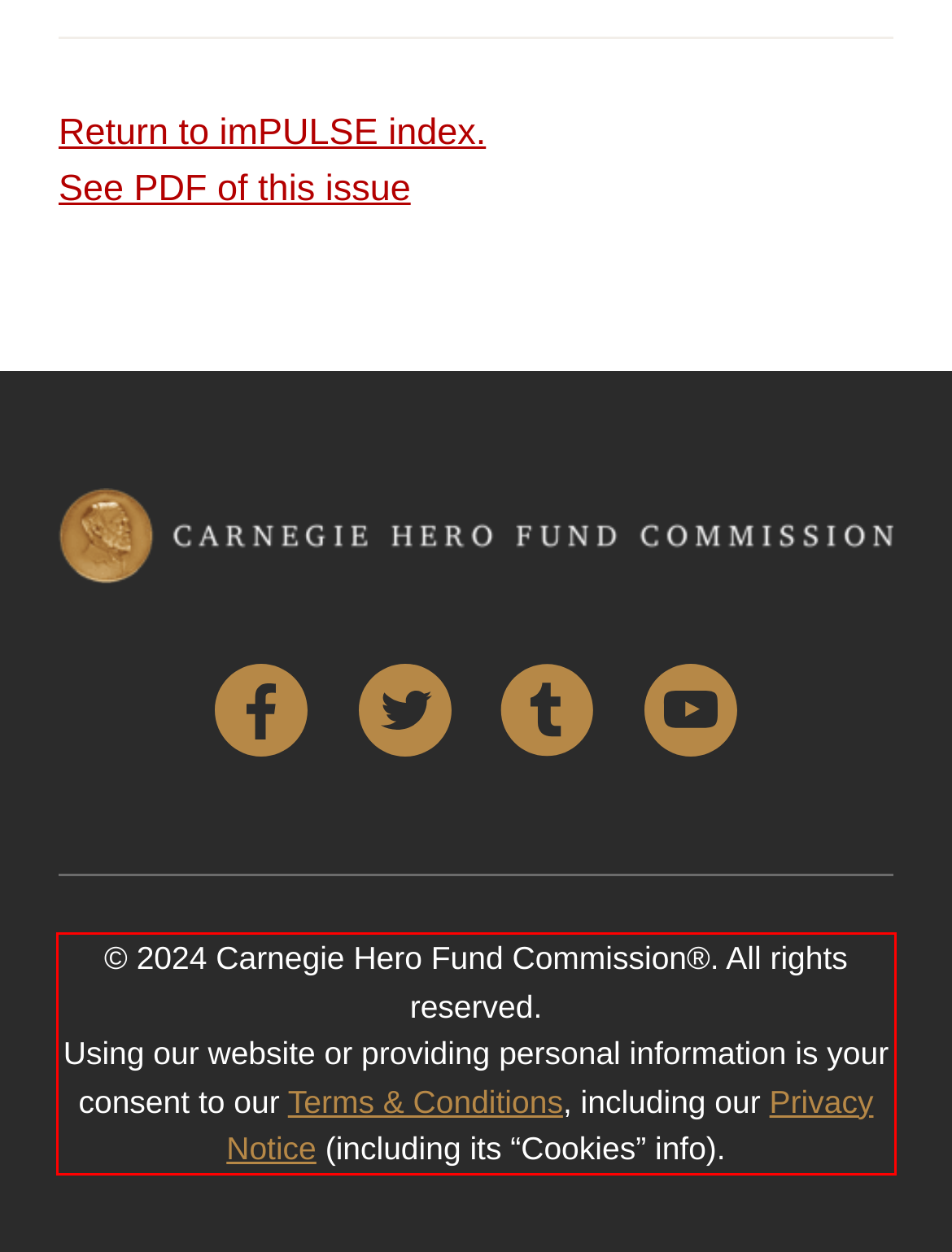Identify the text inside the red bounding box in the provided webpage screenshot and transcribe it.

© 2024 Carnegie Hero Fund Commission®. All rights reserved. Using our website or providing personal information is your consent to our Terms & Conditions, including our Privacy Notice (including its “Cookies” info).